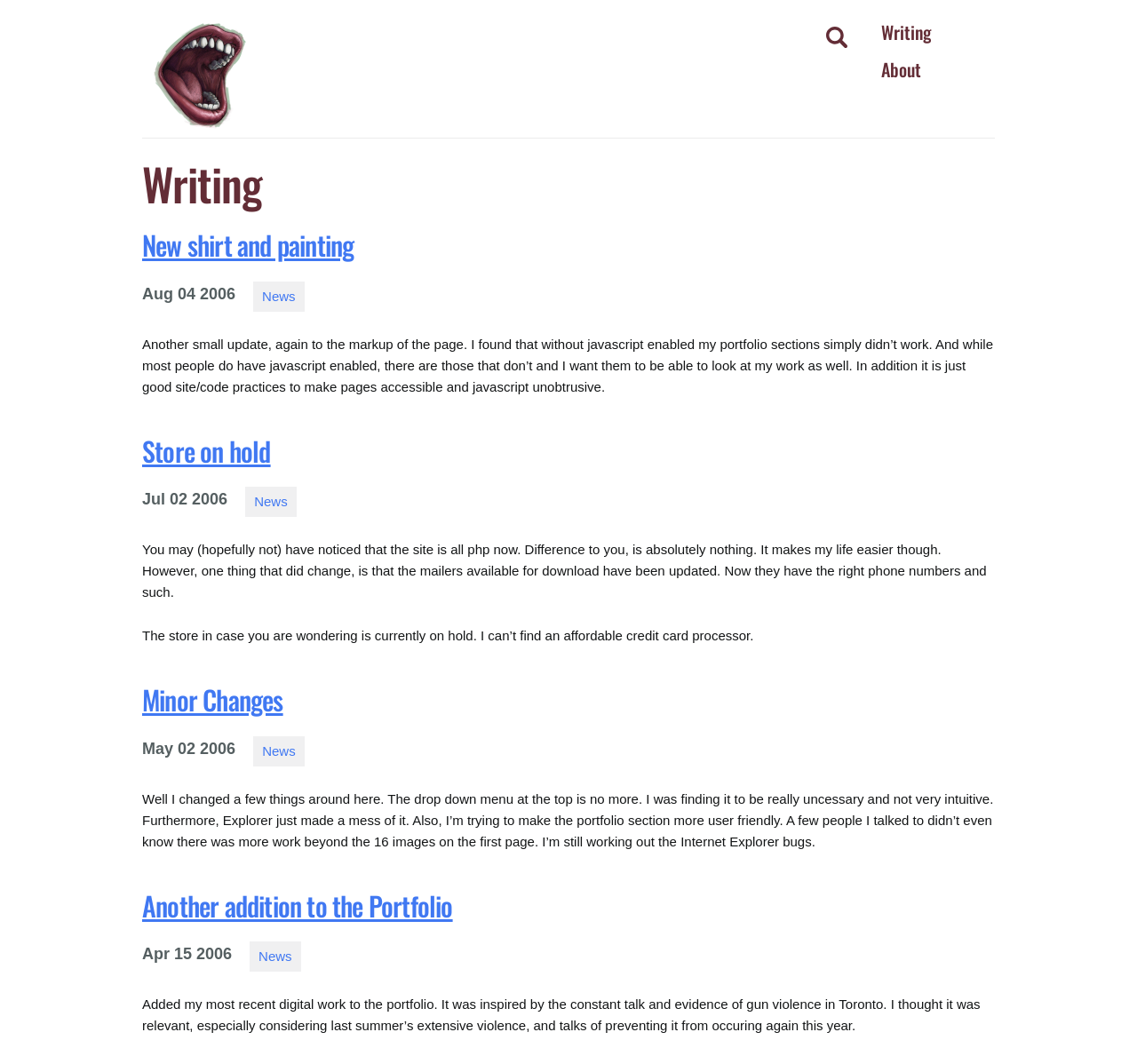Please indicate the bounding box coordinates for the clickable area to complete the following task: "Check the 'Store on hold' news". The coordinates should be specified as four float numbers between 0 and 1, i.e., [left, top, right, bottom].

[0.125, 0.407, 0.238, 0.442]